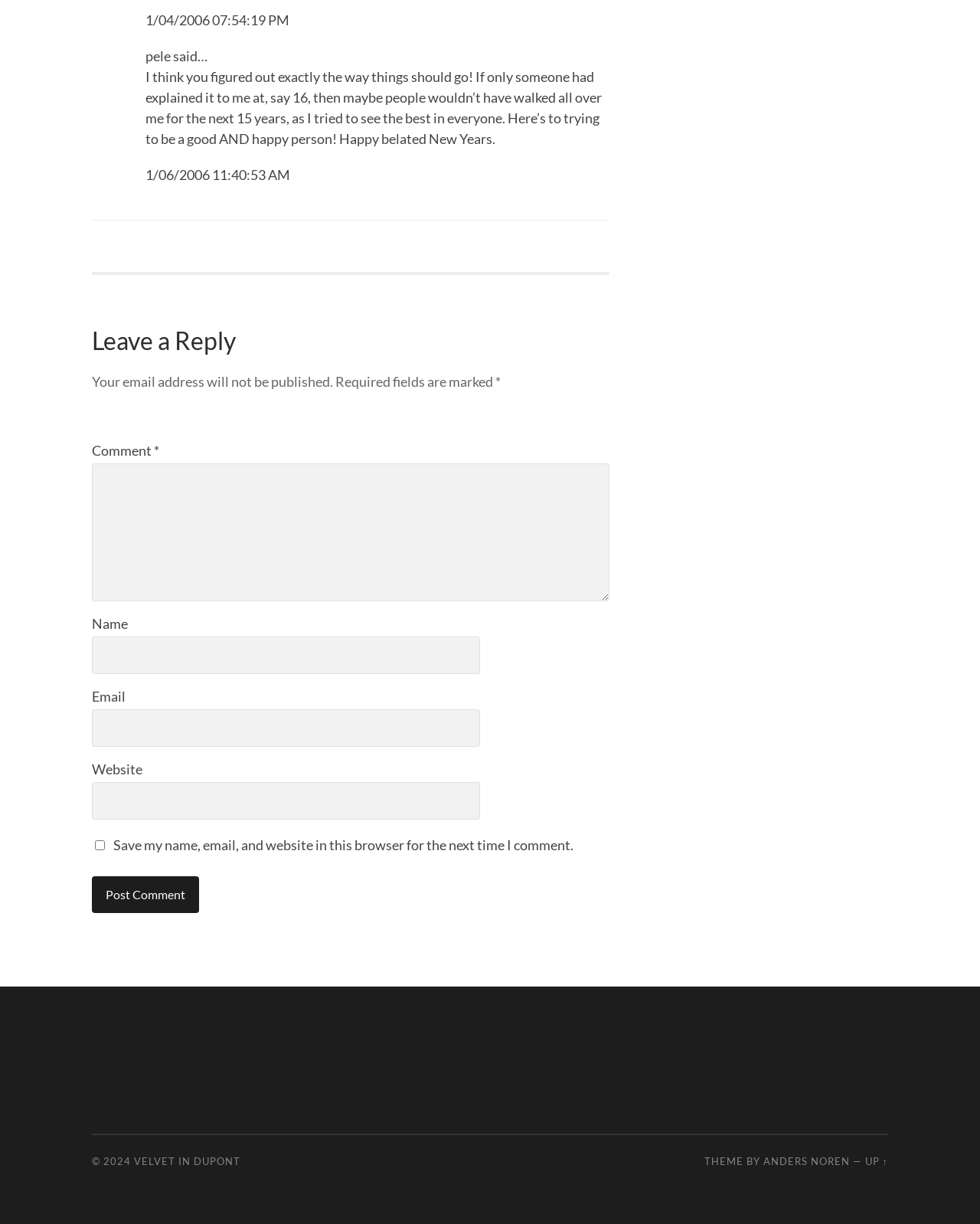What is the copyright year?
Use the image to give a comprehensive and detailed response to the question.

I found the copyright year by looking at the StaticText element with the text '© 2024' which is located at the bottom of the webpage.